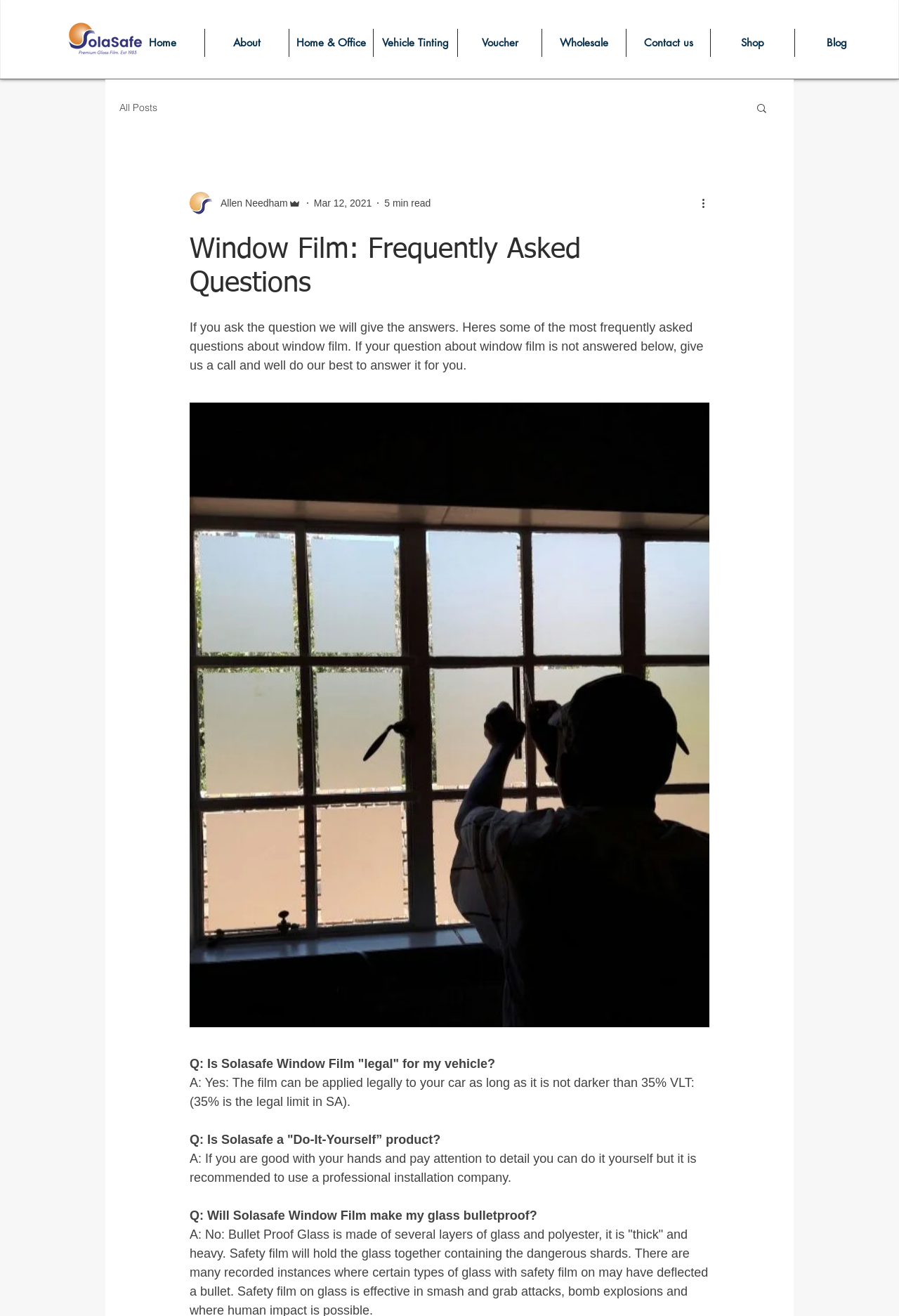Locate the bounding box coordinates of the element's region that should be clicked to carry out the following instruction: "Click the 'Home' link". The coordinates need to be four float numbers between 0 and 1, i.e., [left, top, right, bottom].

[0.134, 0.022, 0.227, 0.043]